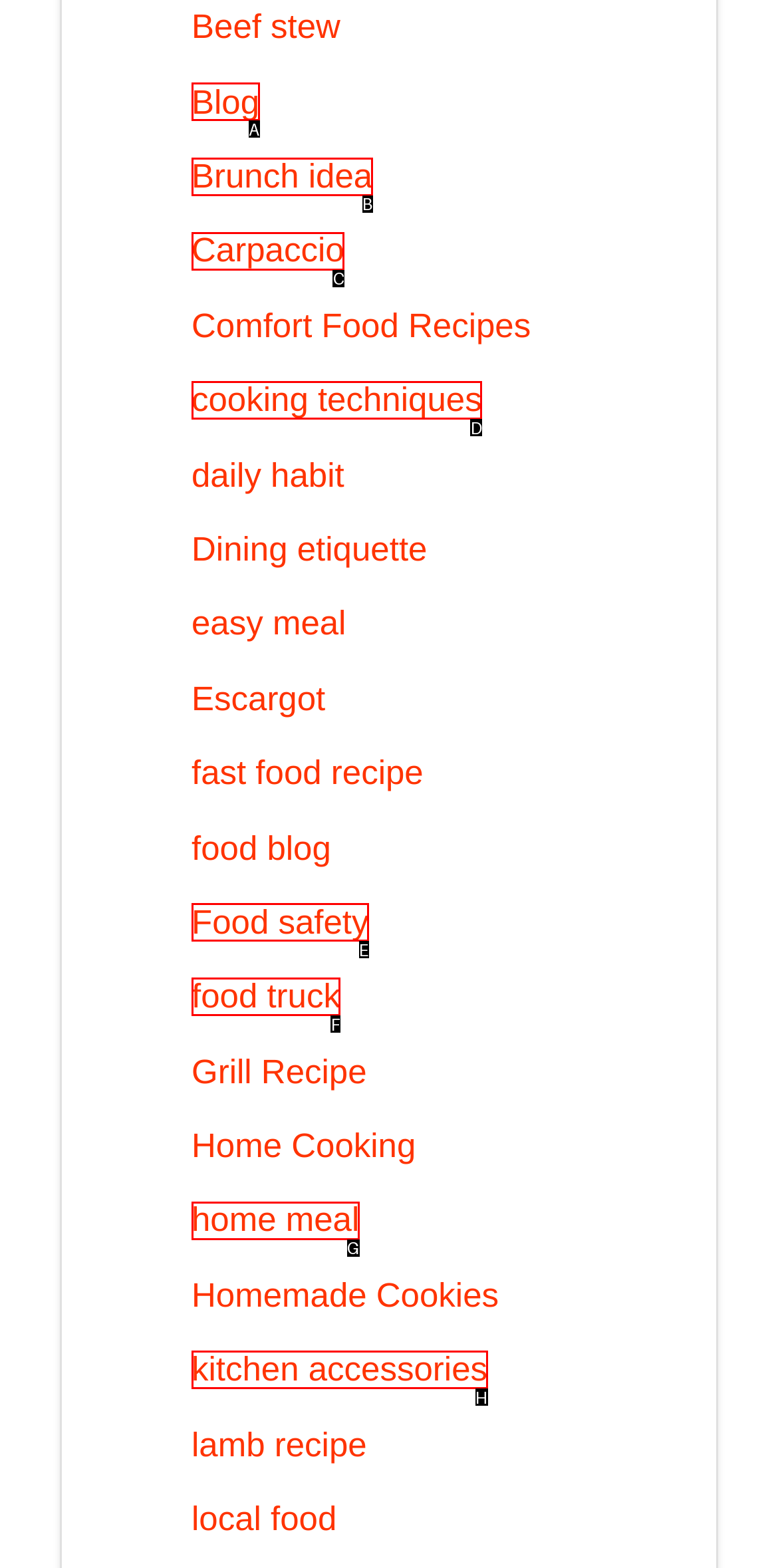Using the description: Carpaccio
Identify the letter of the corresponding UI element from the choices available.

C